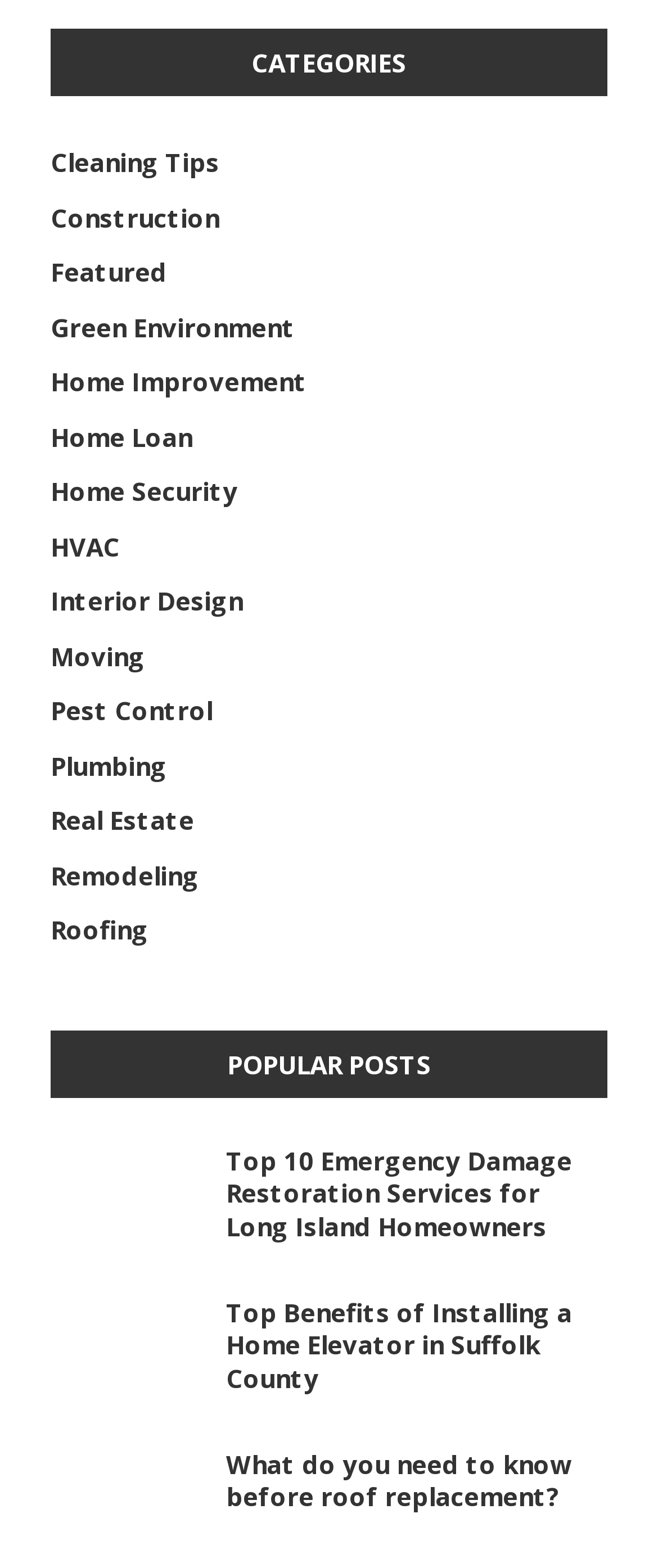What categories are listed on the webpage?
Please give a detailed and elaborate answer to the question based on the image.

The webpage has a section labeled 'CATEGORIES' which lists various categories such as 'Cleaning Tips', 'Construction', 'Featured', 'Green Environment', 'Home Improvement', 'Home Loan', 'Home Security', 'HVAC', 'Interior Design', 'Moving', 'Pest Control', 'Plumbing', 'Real Estate', 'Remodeling', 'Roofing'.